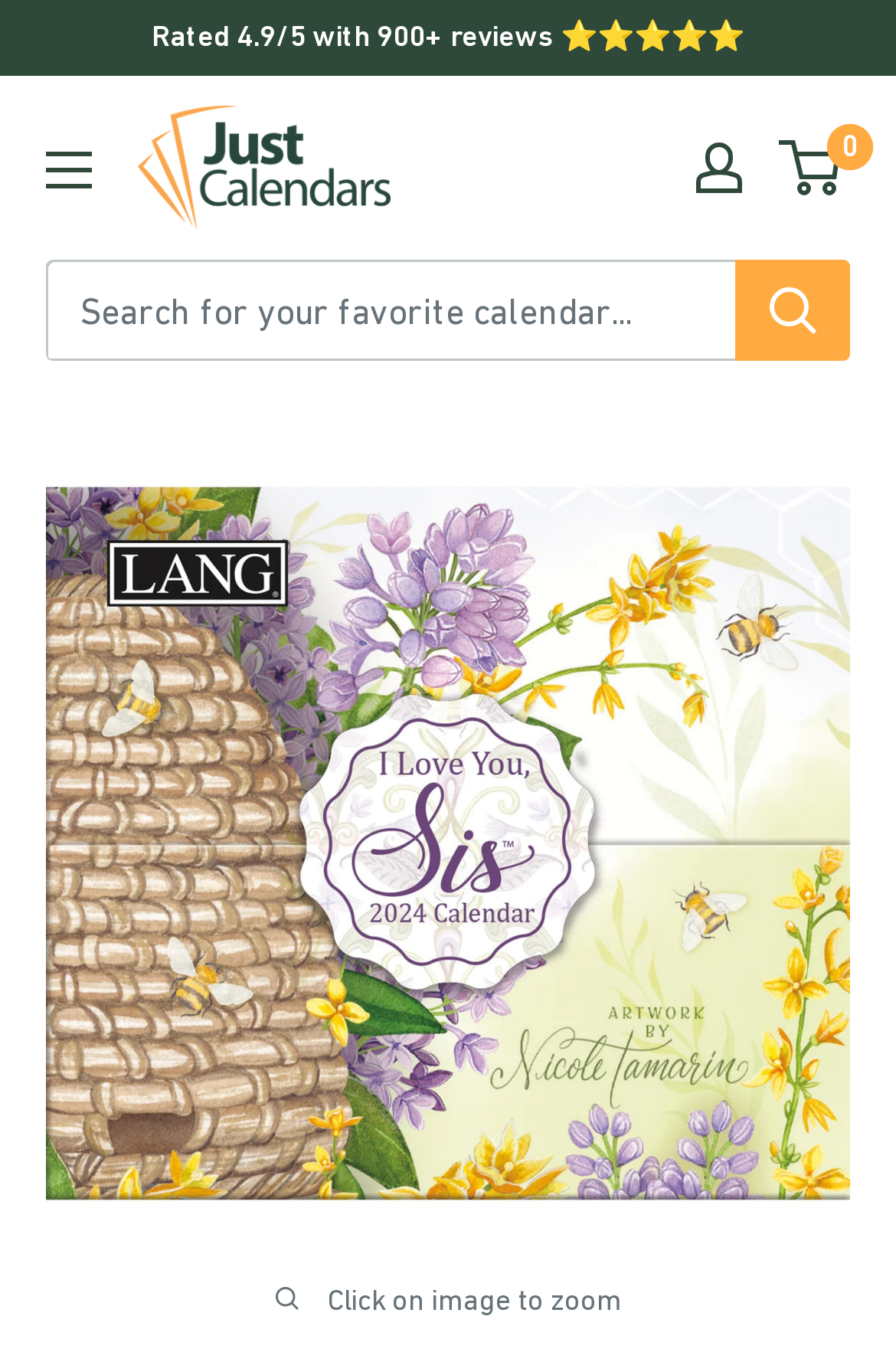Reply to the question with a single word or phrase:
What is the rating of this product?

4.9/5